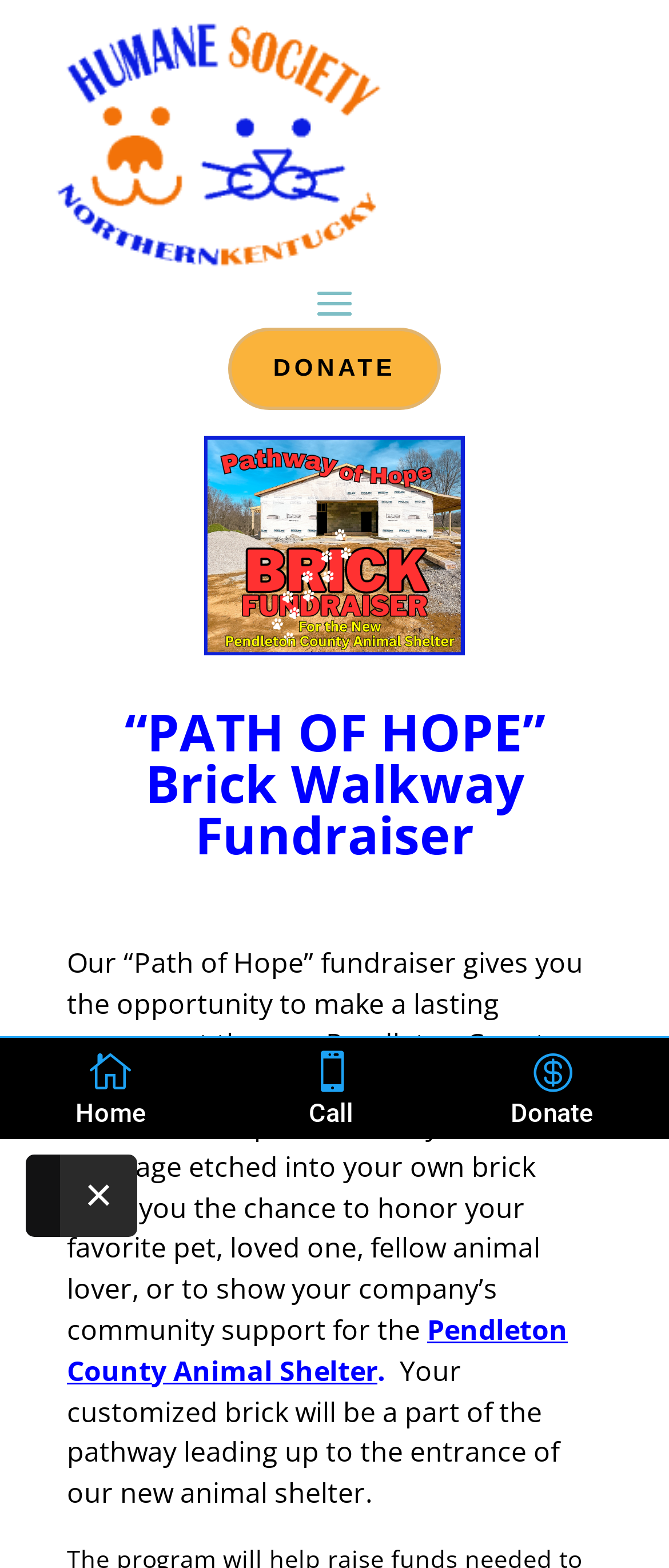Please provide a one-word or short phrase answer to the question:
What is the navigation menu item to the left of 'Call'?

Home